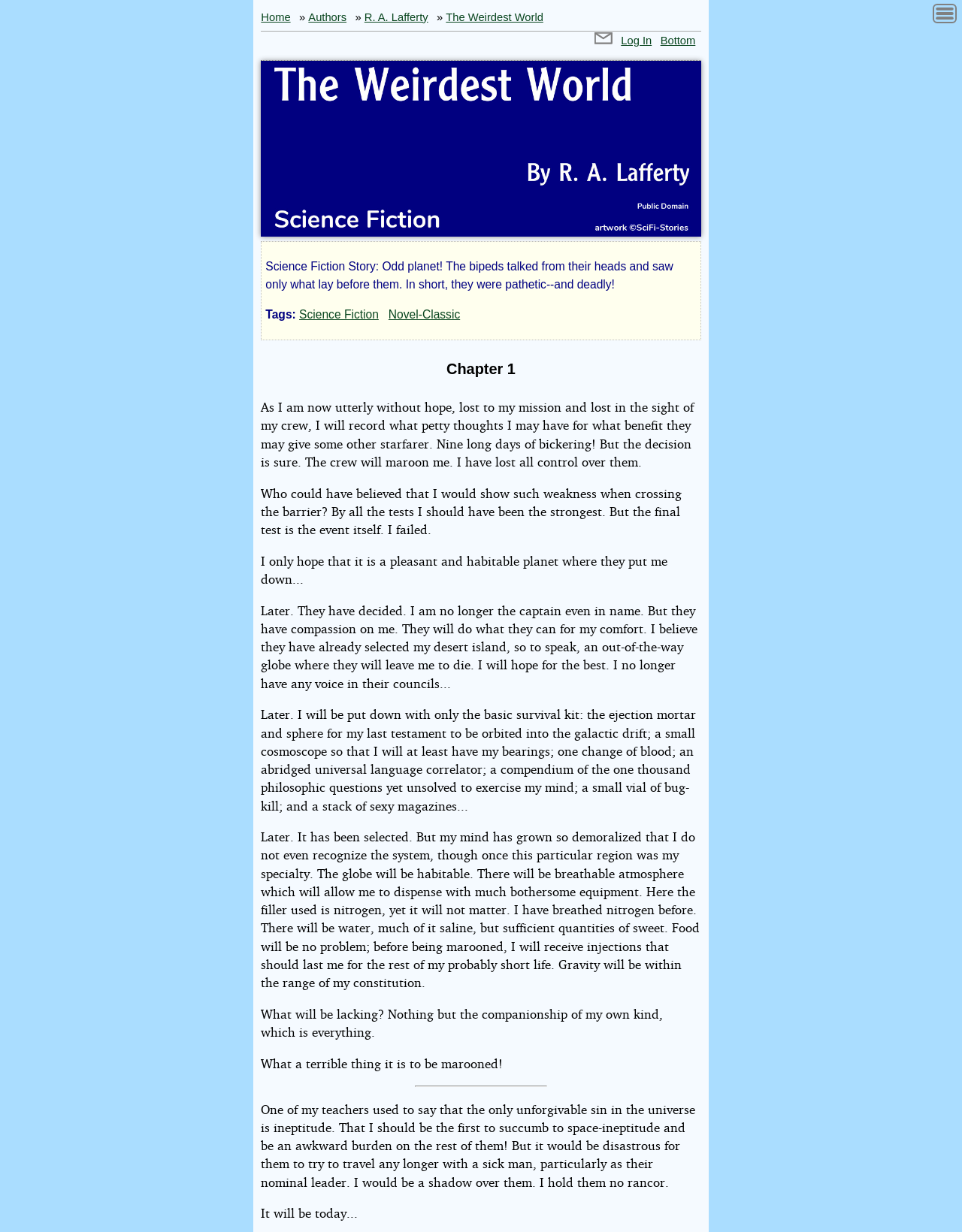Identify the bounding box coordinates for the element you need to click to achieve the following task: "View Authors page". Provide the bounding box coordinates as four float numbers between 0 and 1, in the form [left, top, right, bottom].

[0.321, 0.006, 0.36, 0.021]